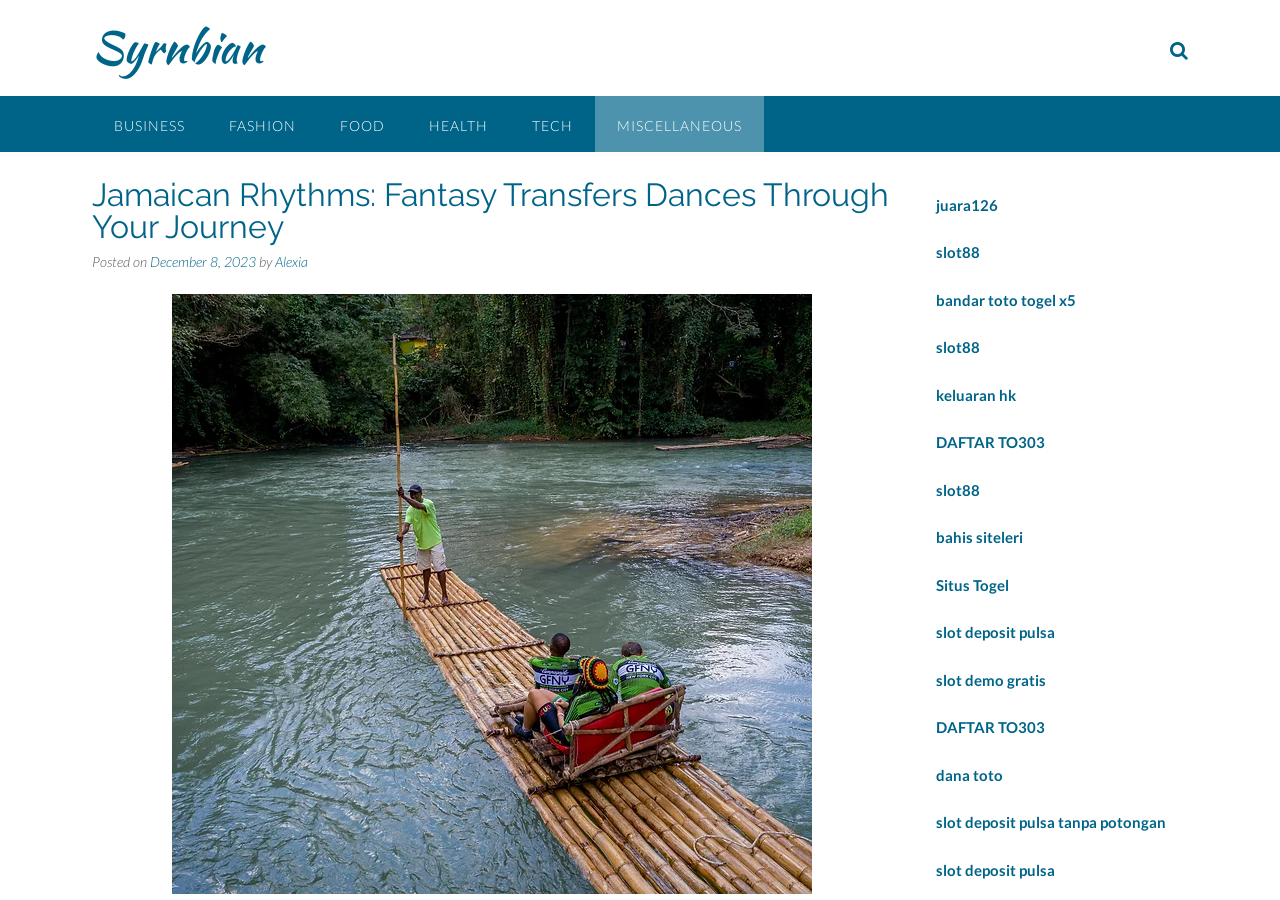Determine the bounding box coordinates (top-left x, top-left y, bottom-right x, bottom-right y) of the UI element described in the following text: DAFTAR TO303

[0.731, 0.481, 0.816, 0.501]